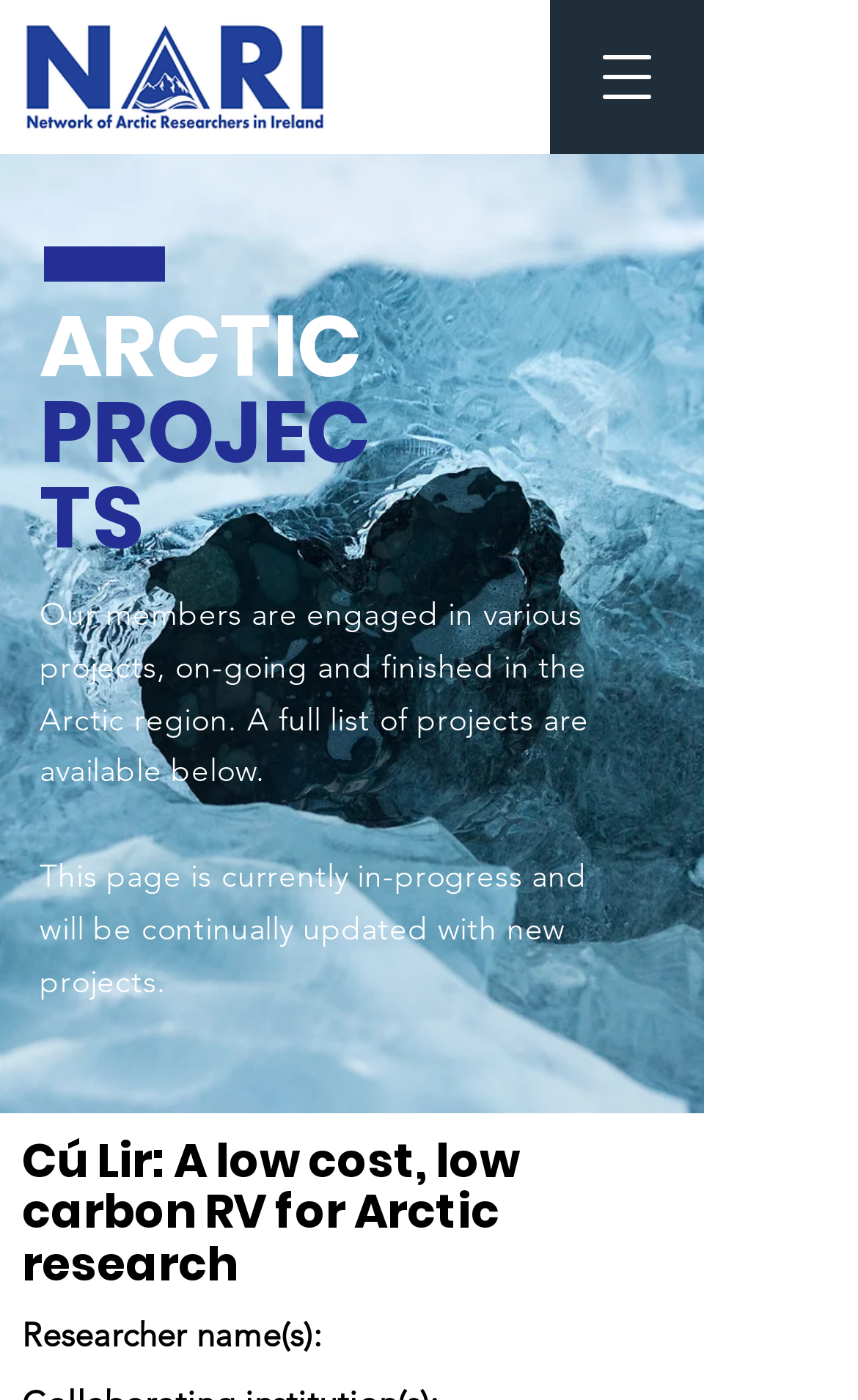Provide an in-depth caption for the contents of the webpage.

The webpage is about Cú Lir, a low-cost, low-carbon RV for Arctic research. At the top right corner, there is a button to open a navigation menu. On the top left, there is a logo image with a tagline. Below the logo, there is a large image that takes up most of the width of the page, attributed to Jared Erondu.

Underneath the large image, there are three headings: "ARCTIC", "PROJECTS", and "Cú Lir: A low cost, low carbon RV for Arctic research". The "ARCTIC" and "PROJECTS" headings are positioned side by side, with a thin line separator in between. Below these headings, there is a paragraph of text that describes the projects undertaken by the members in the Arctic region, with a note that the page is currently in progress and will be updated with new projects.

At the bottom of the page, there is a heading with the same title as the webpage, "Cú Lir: A low cost, low carbon RV for Arctic research", followed by a line of text that says "Researcher name(s):".